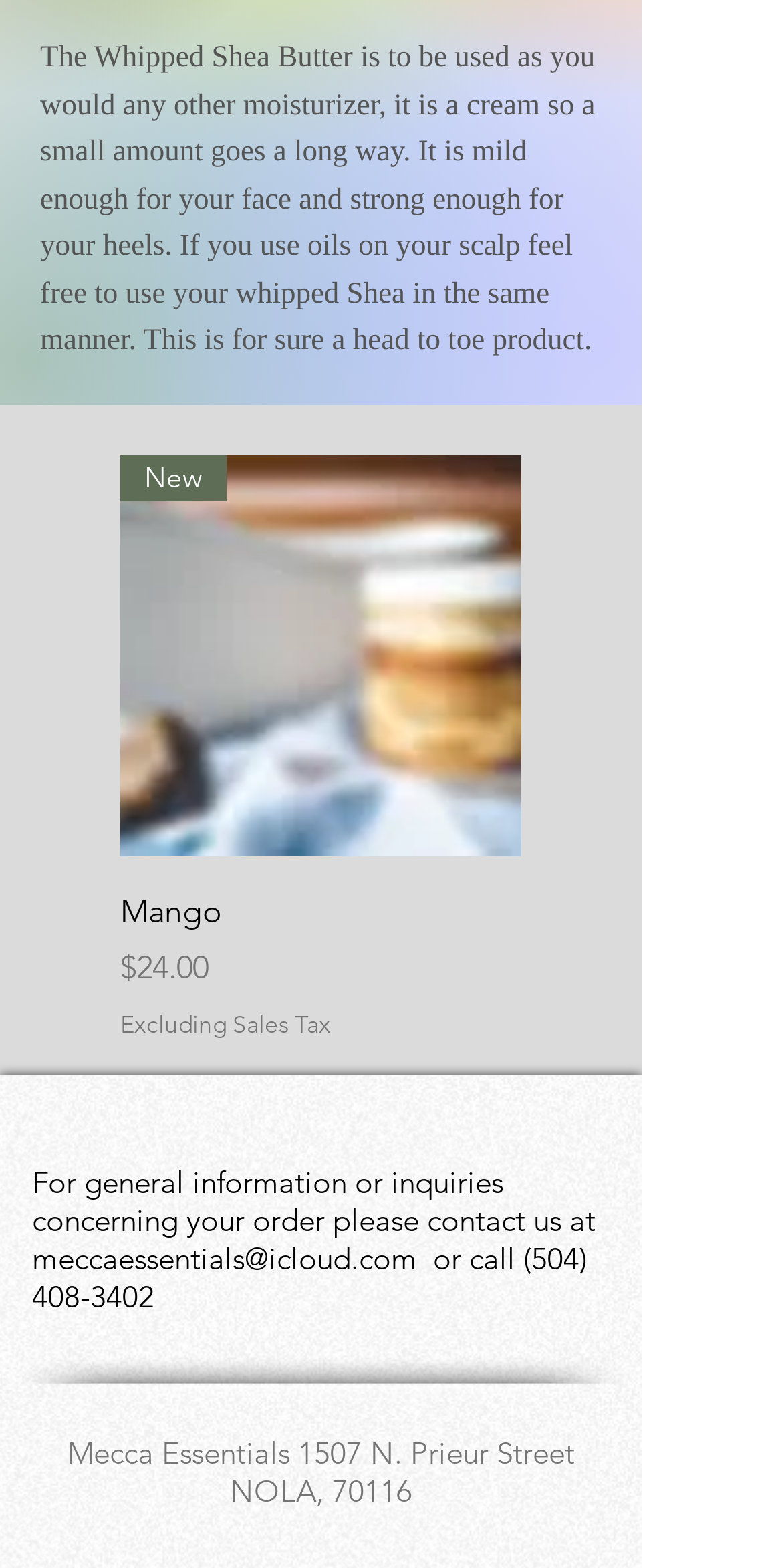Refer to the element description New and identify the corresponding bounding box in the screenshot. Format the coordinates as (top-left x, top-left y, bottom-right x, bottom-right y) with values in the range of 0 to 1.

[0.154, 0.29, 0.667, 0.545]